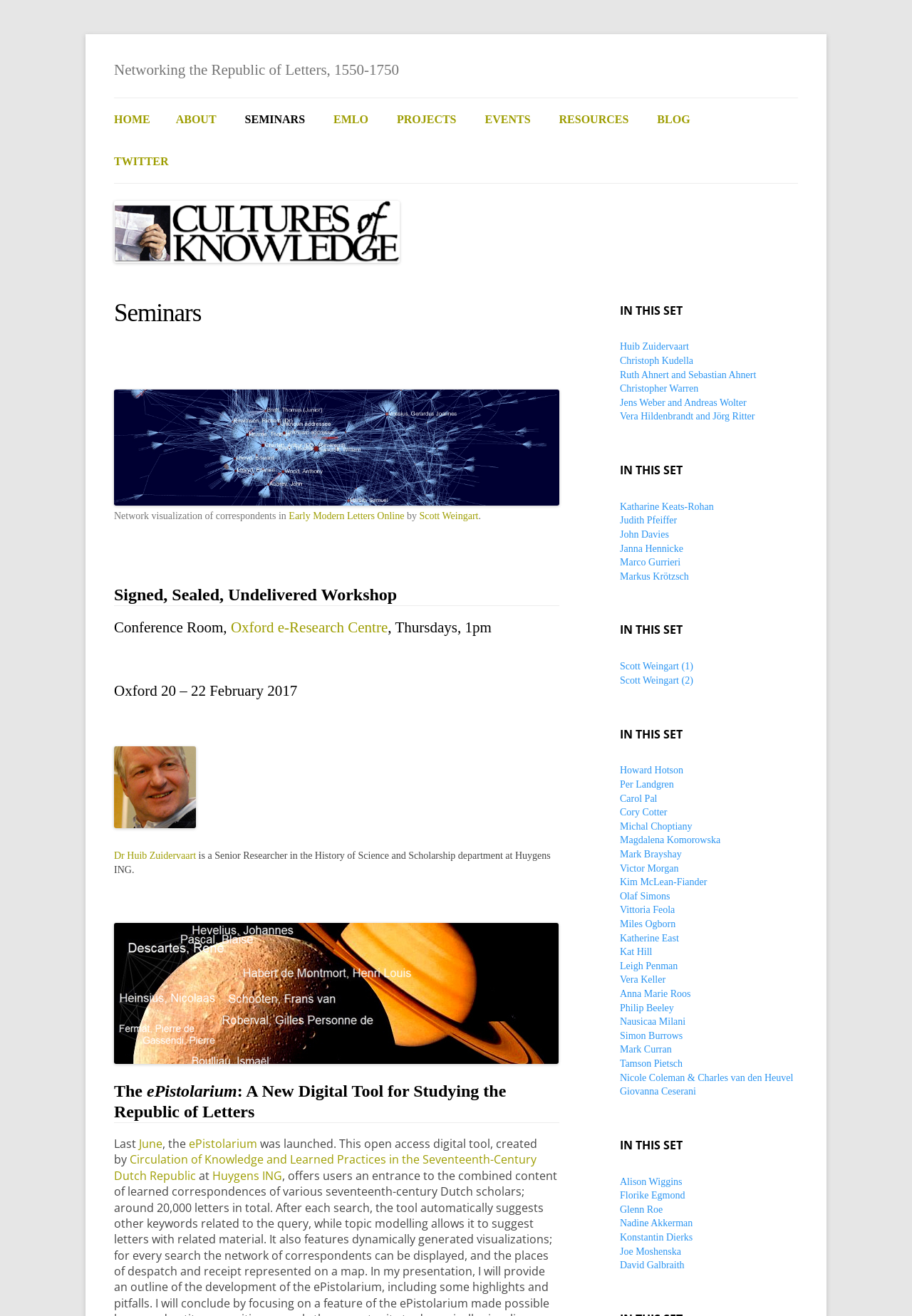Respond to the question below with a concise word or phrase:
Where is the Oxford e-Research Centre located?

Oxford